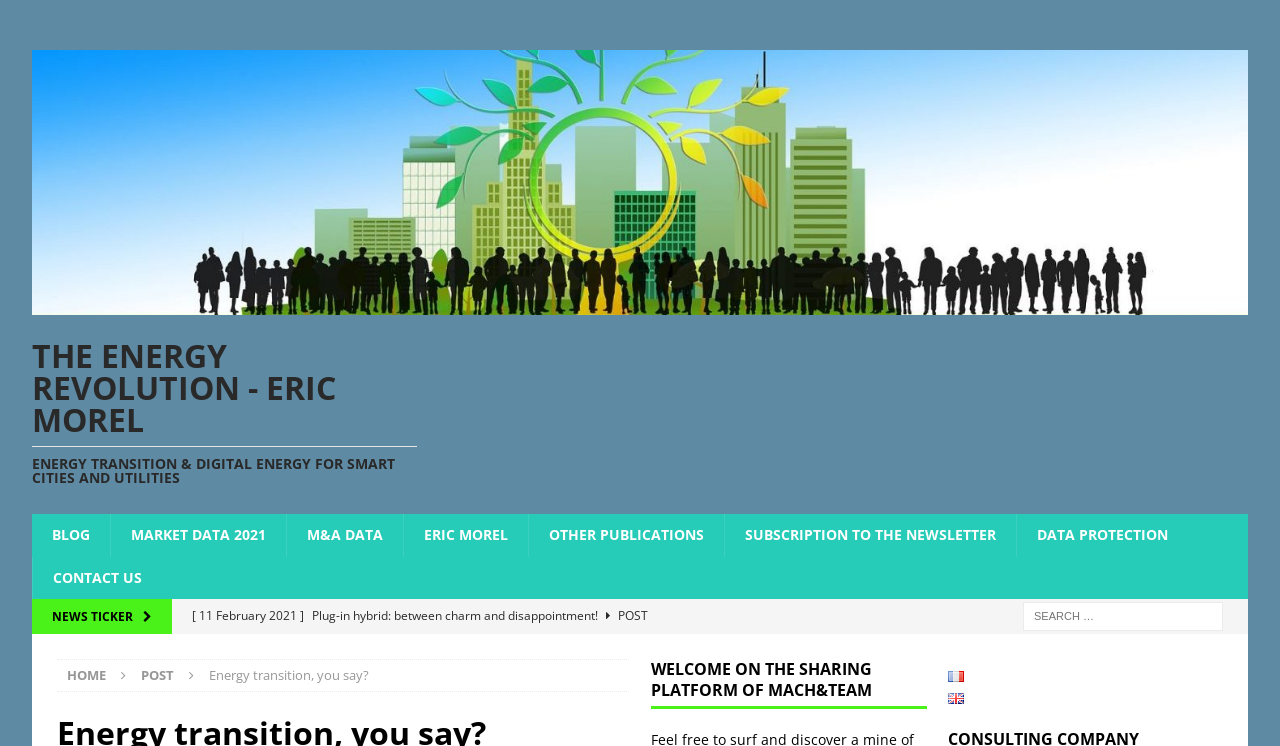What are the main topics of this website?
Answer the question based on the image using a single word or a brief phrase.

Energy transition and digital energy